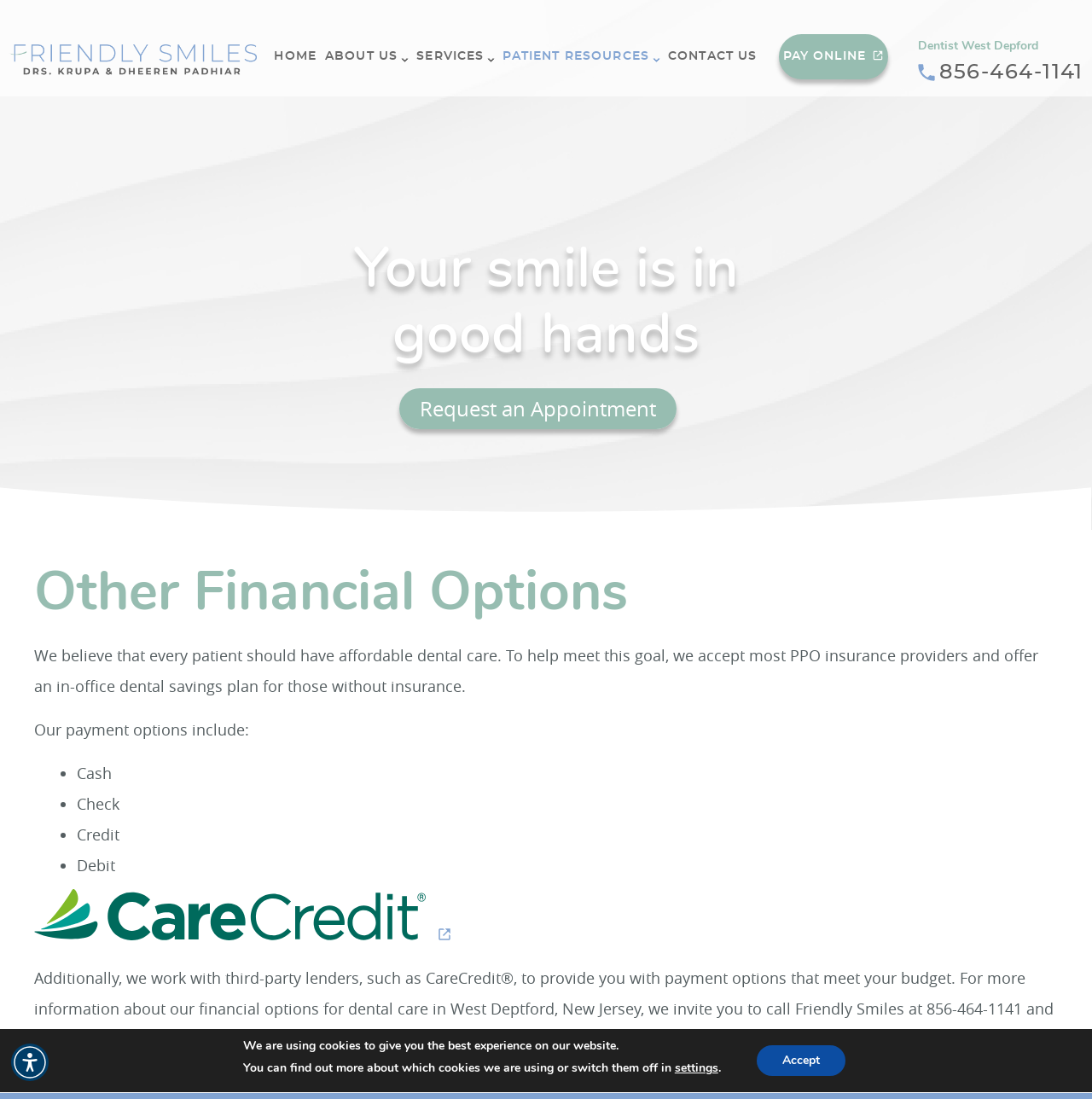Please identify the bounding box coordinates of the area that needs to be clicked to fulfill the following instruction: "Navigate to HOME."

[0.247, 0.031, 0.294, 0.072]